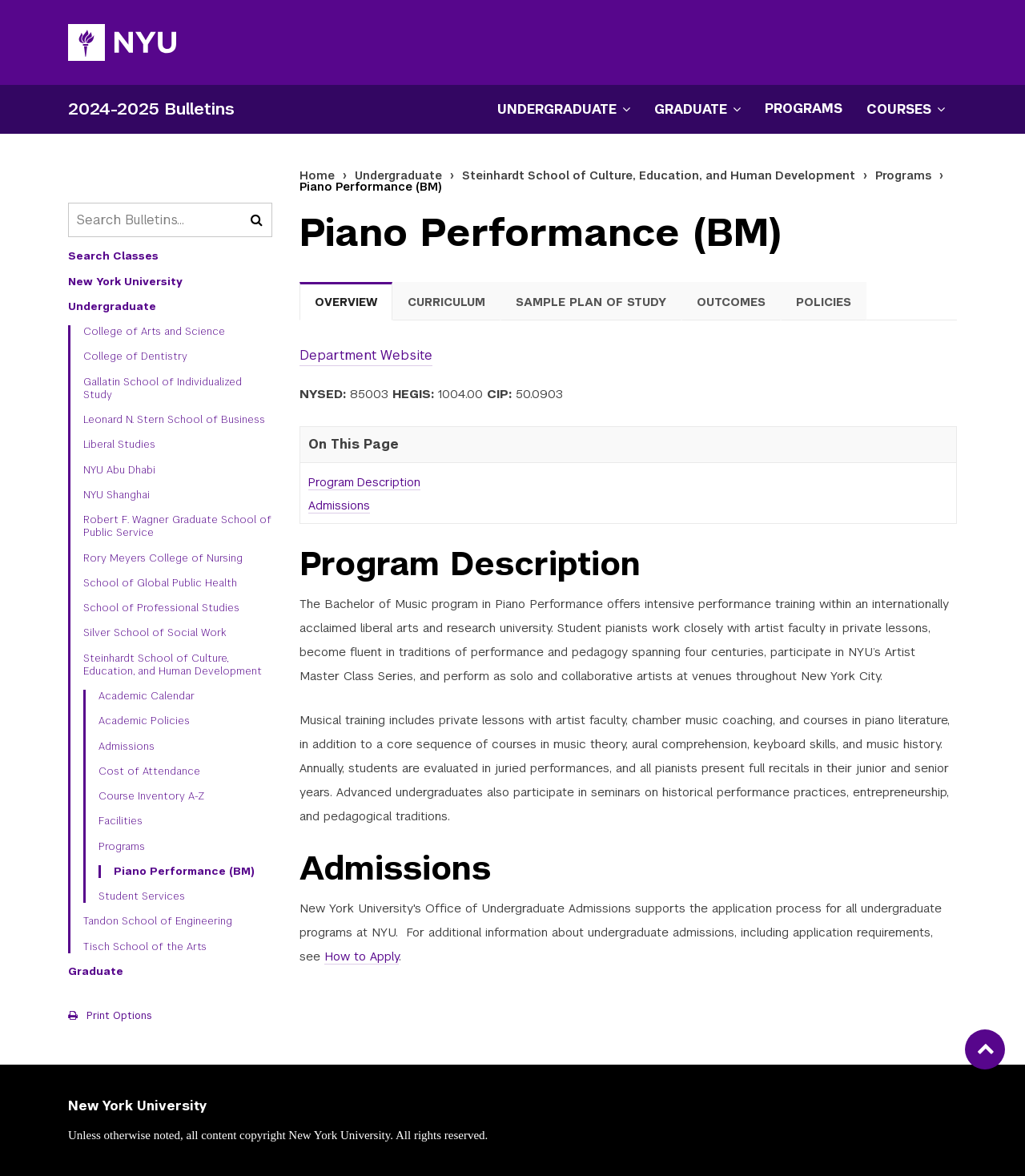Find the bounding box coordinates of the element to click in order to complete the given instruction: "View Program Description."

[0.3, 0.404, 0.41, 0.417]